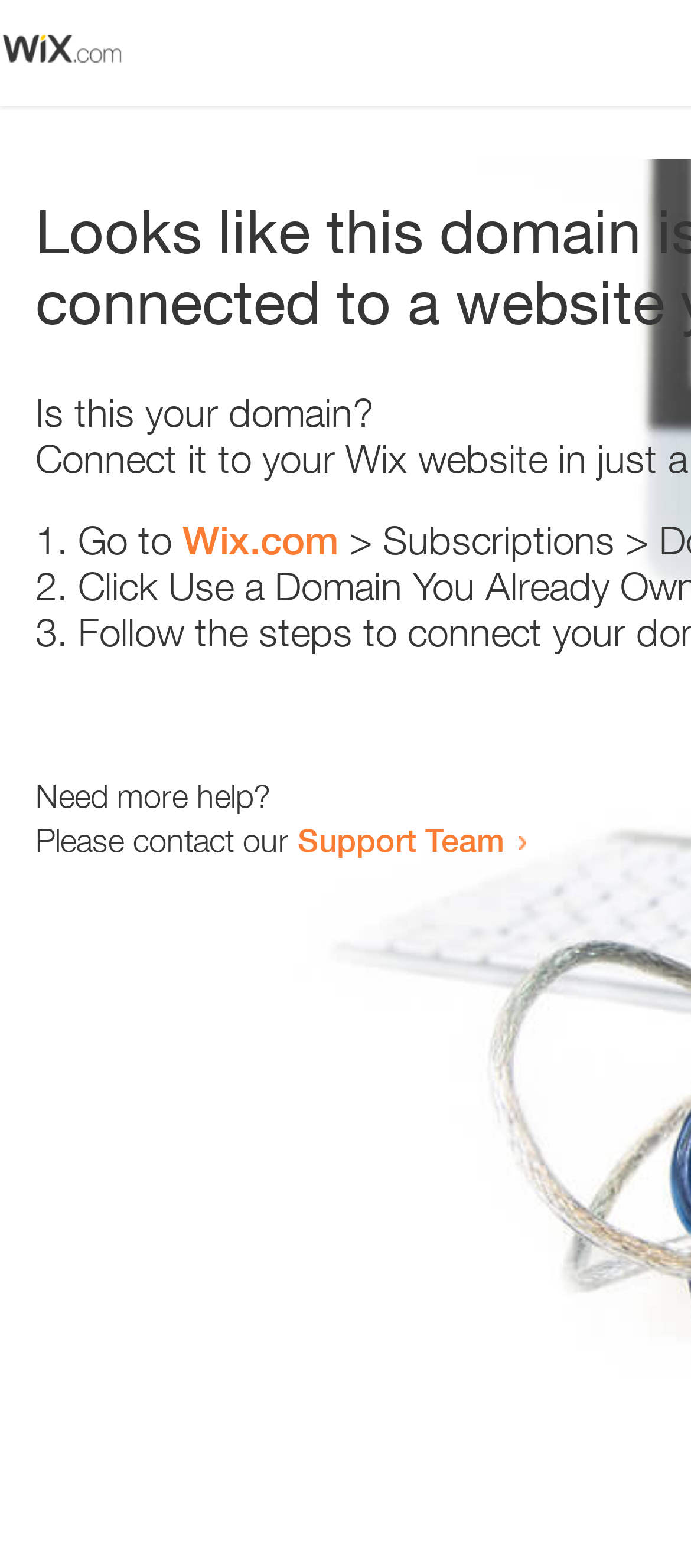Answer the question below with a single word or a brief phrase: 
What is the domain being referred to?

Wix.com